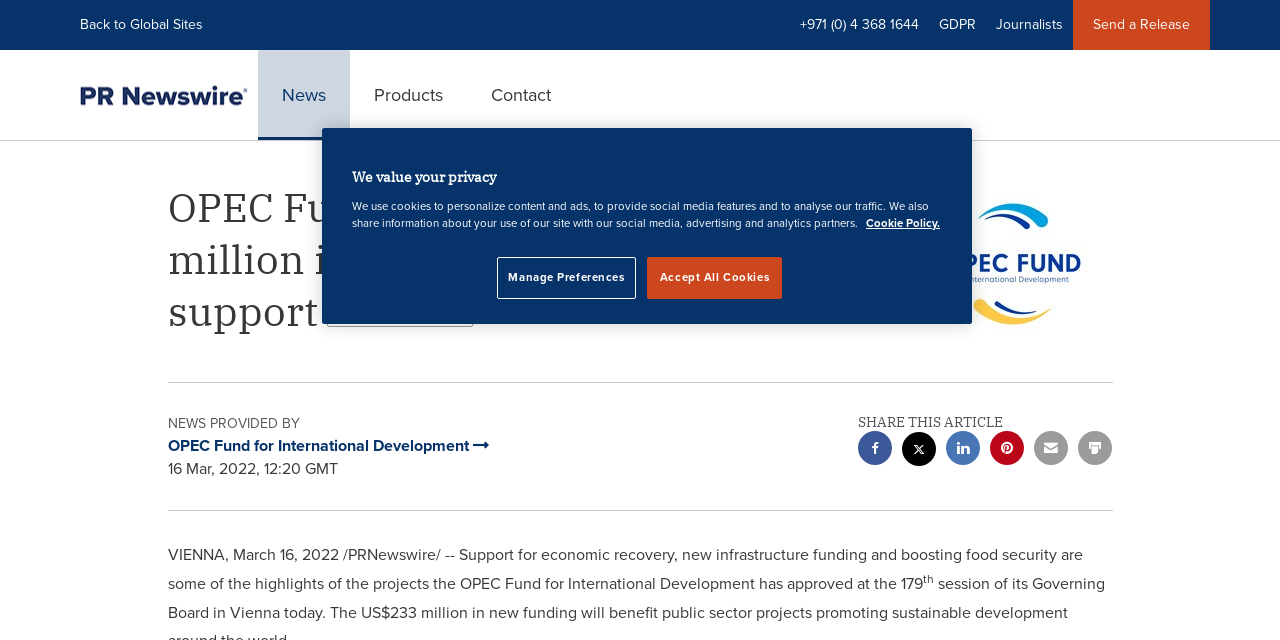Identify the bounding box coordinates of the region that needs to be clicked to carry out this instruction: "Click the 'Back to Global Sites' link". Provide these coordinates as four float numbers ranging from 0 to 1, i.e., [left, top, right, bottom].

[0.055, 0.0, 0.166, 0.078]